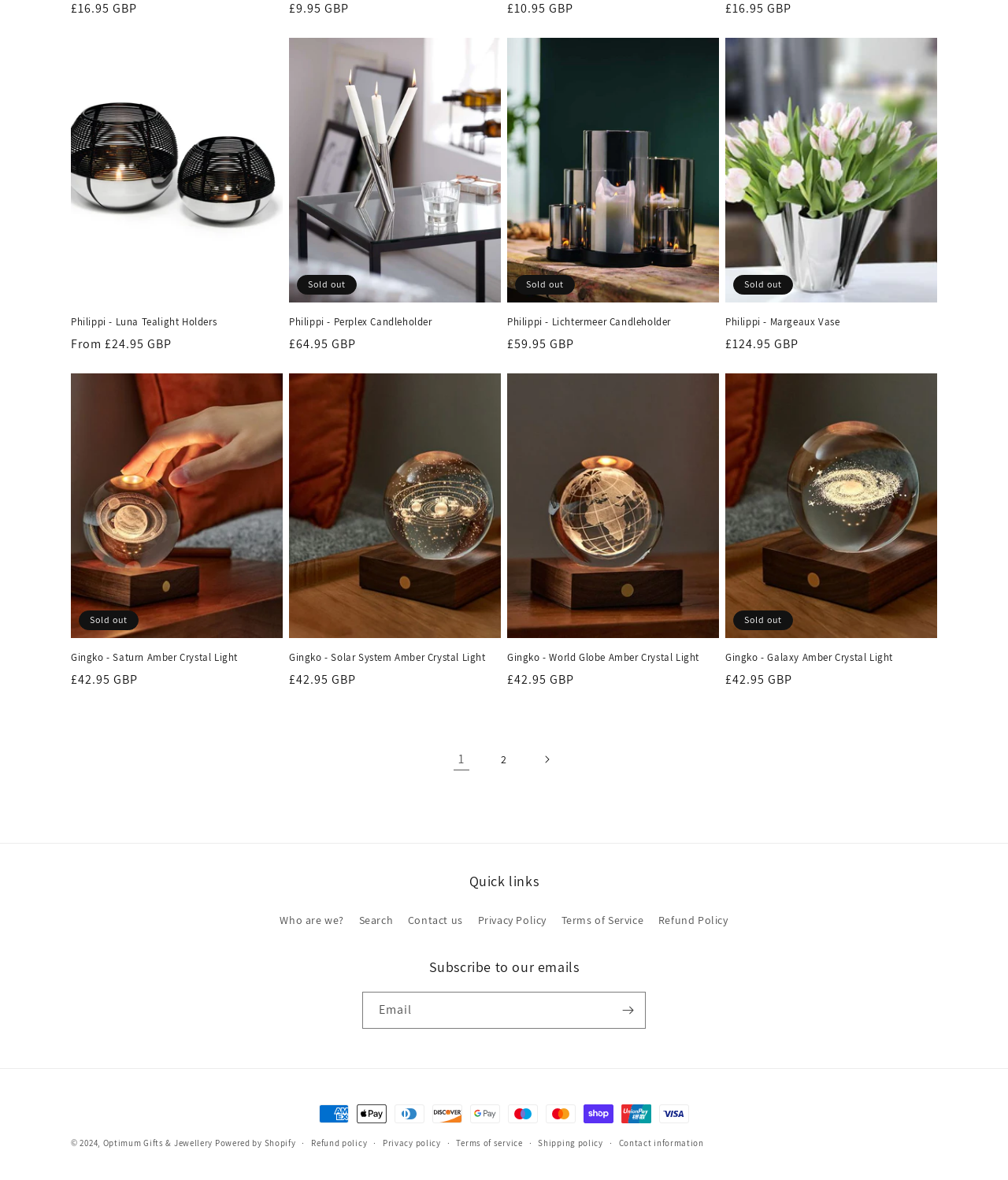Based on the provided description, "Terms of service", find the bounding box of the corresponding UI element in the screenshot.

[0.453, 0.963, 0.518, 0.975]